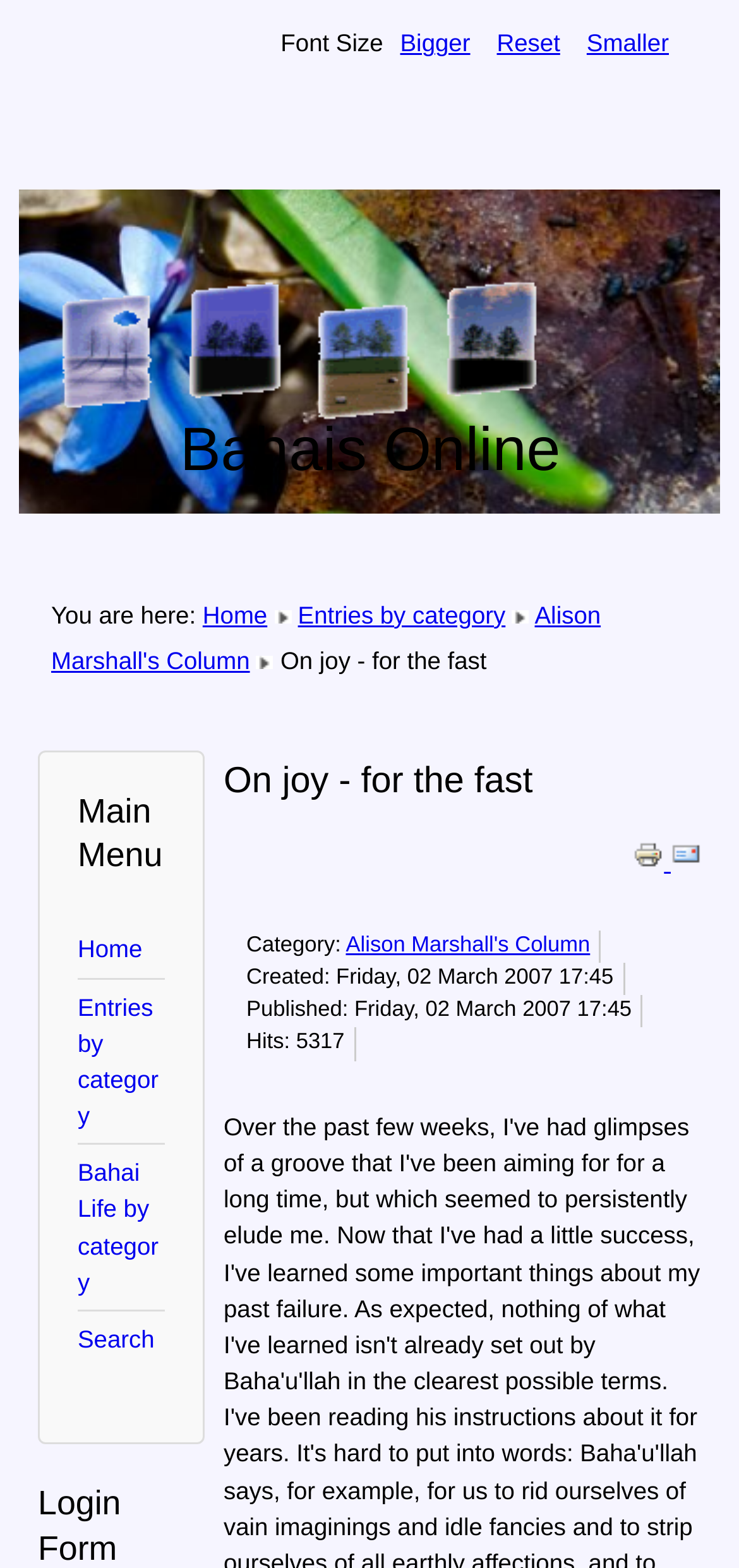What is the publication date of the current article?
Using the image as a reference, answer with just one word or a short phrase.

Friday, 02 March 2007 17:45